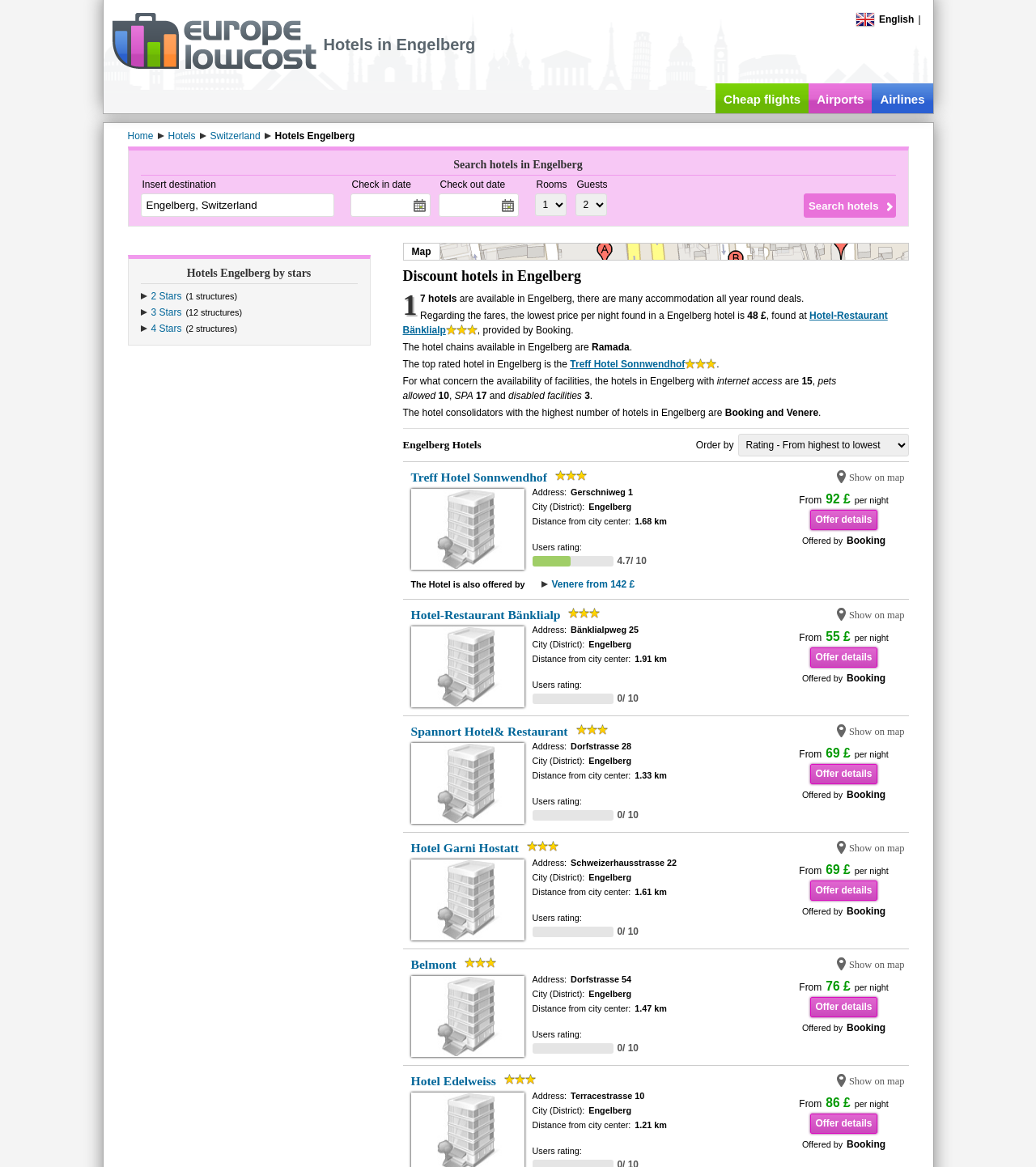Find the bounding box coordinates of the clickable area required to complete the following action: "Select 3 Stars hotels".

[0.146, 0.263, 0.175, 0.273]